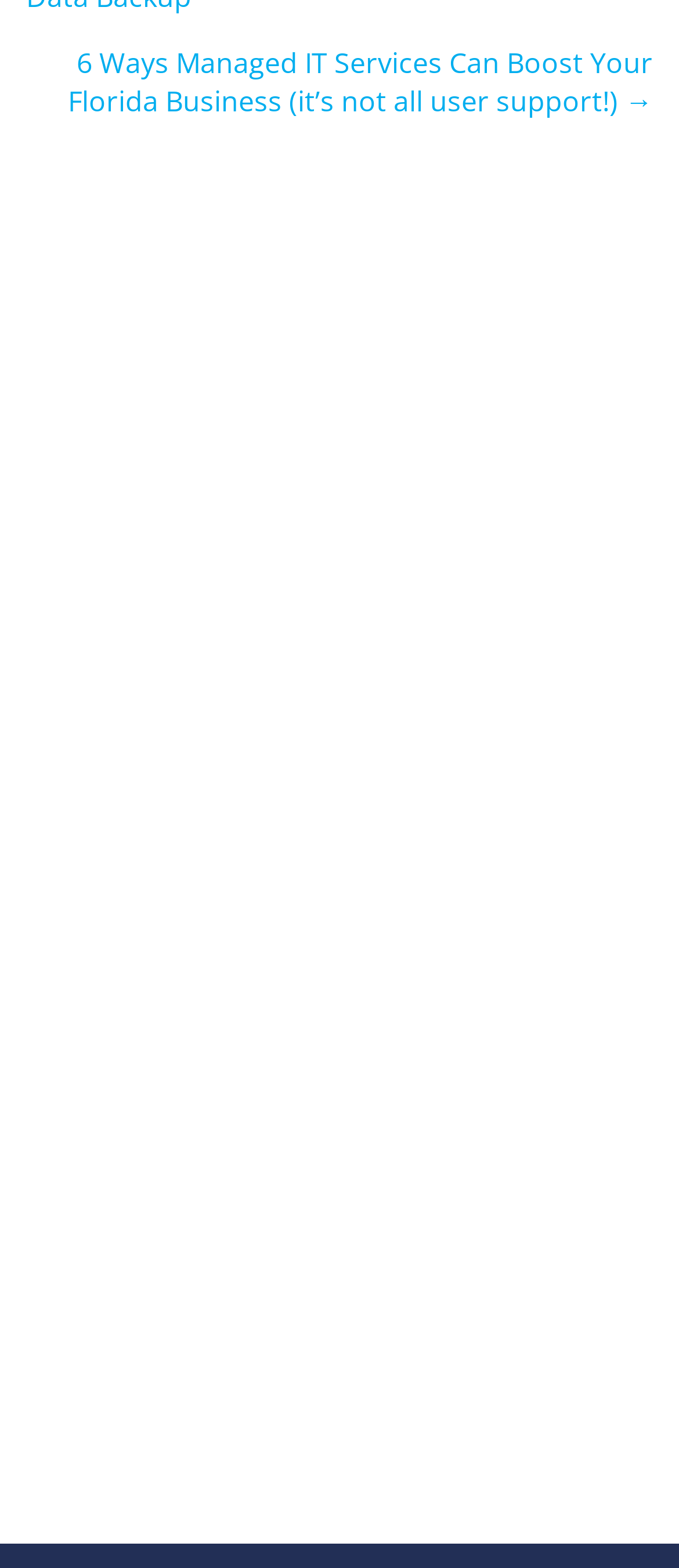Determine the bounding box coordinates of the target area to click to execute the following instruction: "Explore recent posts."

[0.038, 0.368, 0.962, 0.4]